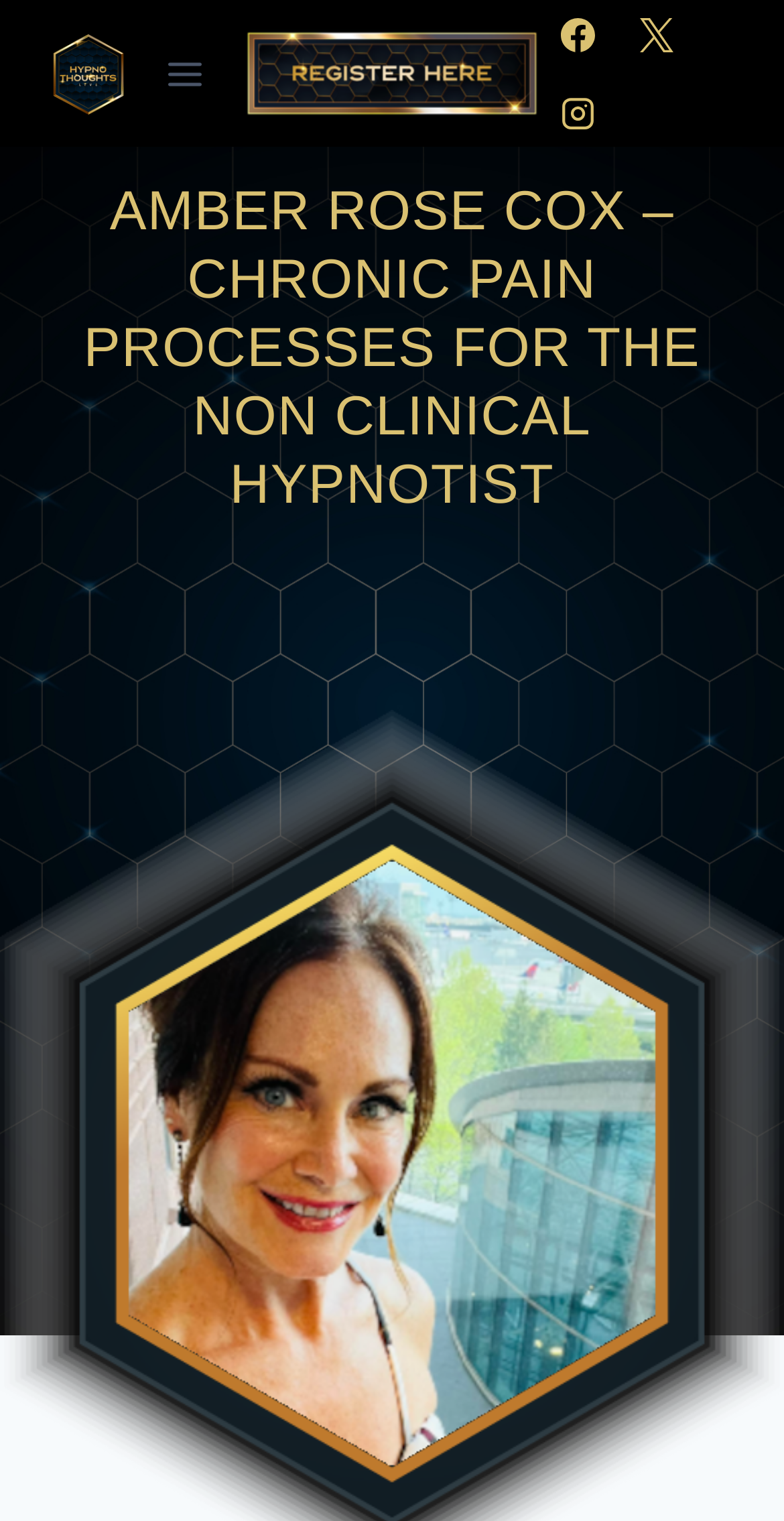Can you locate the main headline on this webpage and provide its text content?

AMBER ROSE COX – CHRONIC PAIN PROCESSES FOR THE NON CLINICAL HYPNOTIST